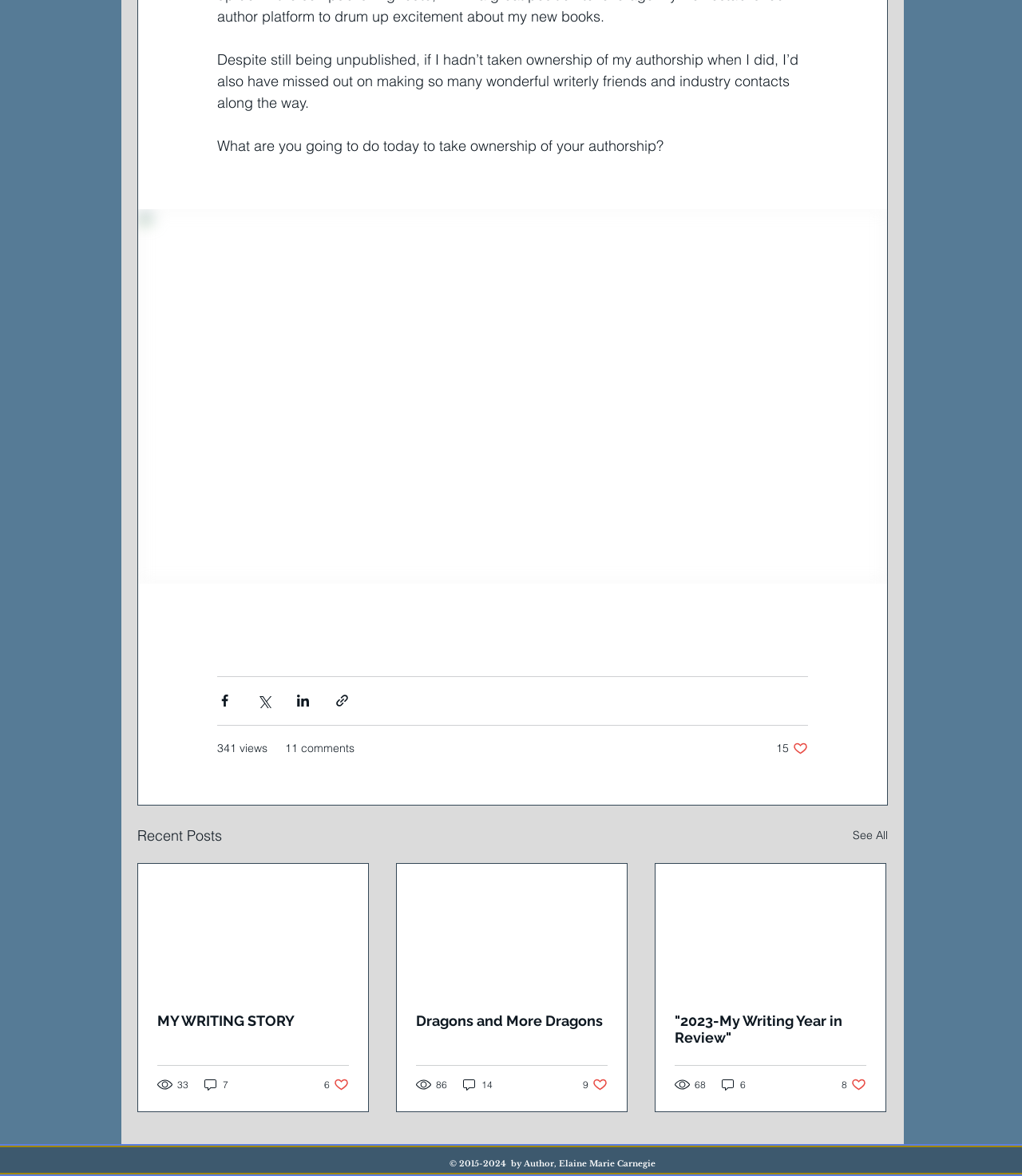Analyze the image and answer the question with as much detail as possible: 
How many comments does the article 'Dragons and More Dragons' have?

The article 'Dragons and More Dragons' has 14 comments, as indicated by the link element with ID 1346, which displays the text '14 comments'.